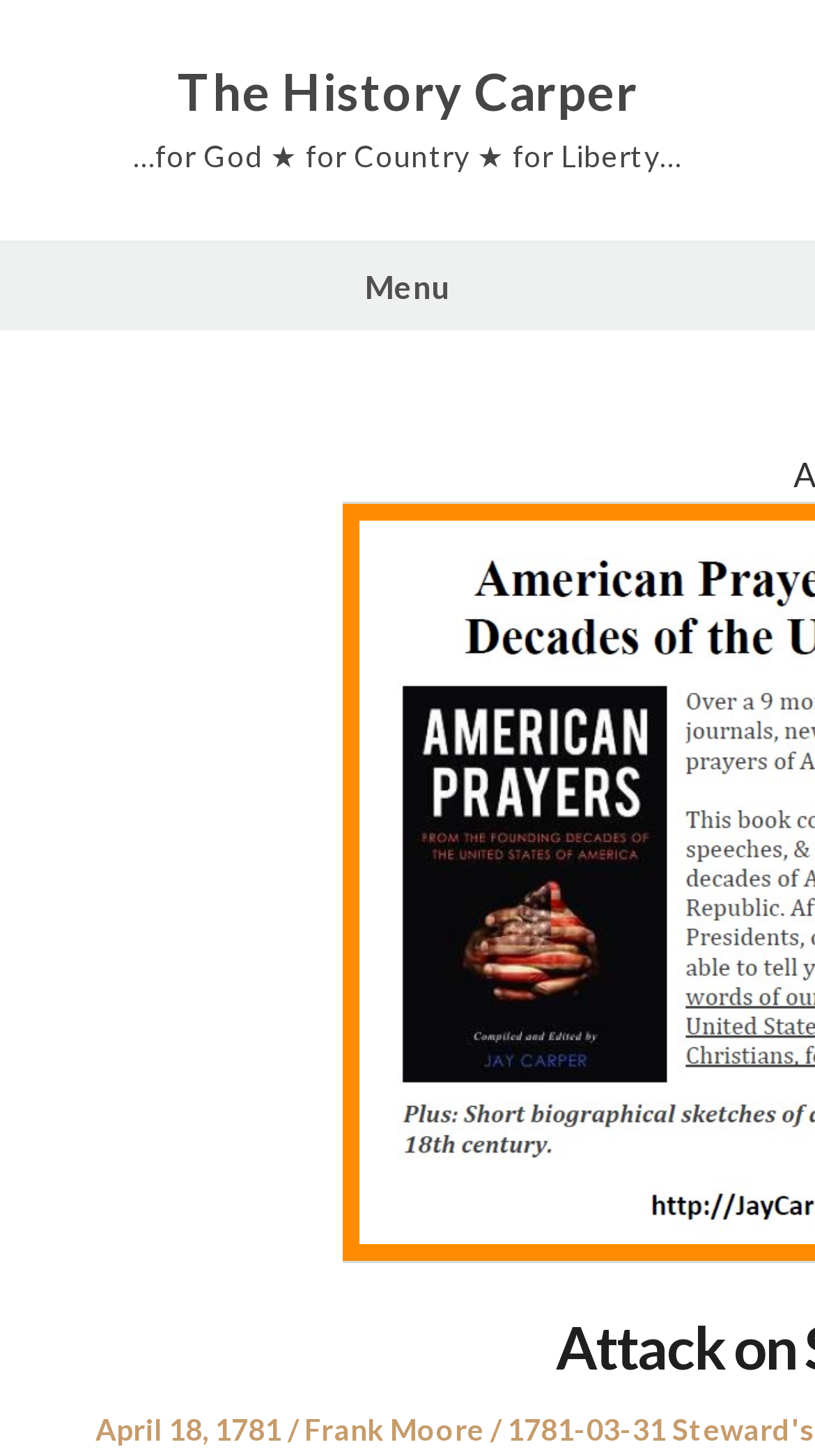Specify the bounding box coordinates (top-left x, top-left y, bottom-right x, bottom-right y) of the UI element in the screenshot that matches this description: Frank Moore

[0.373, 0.97, 0.594, 0.994]